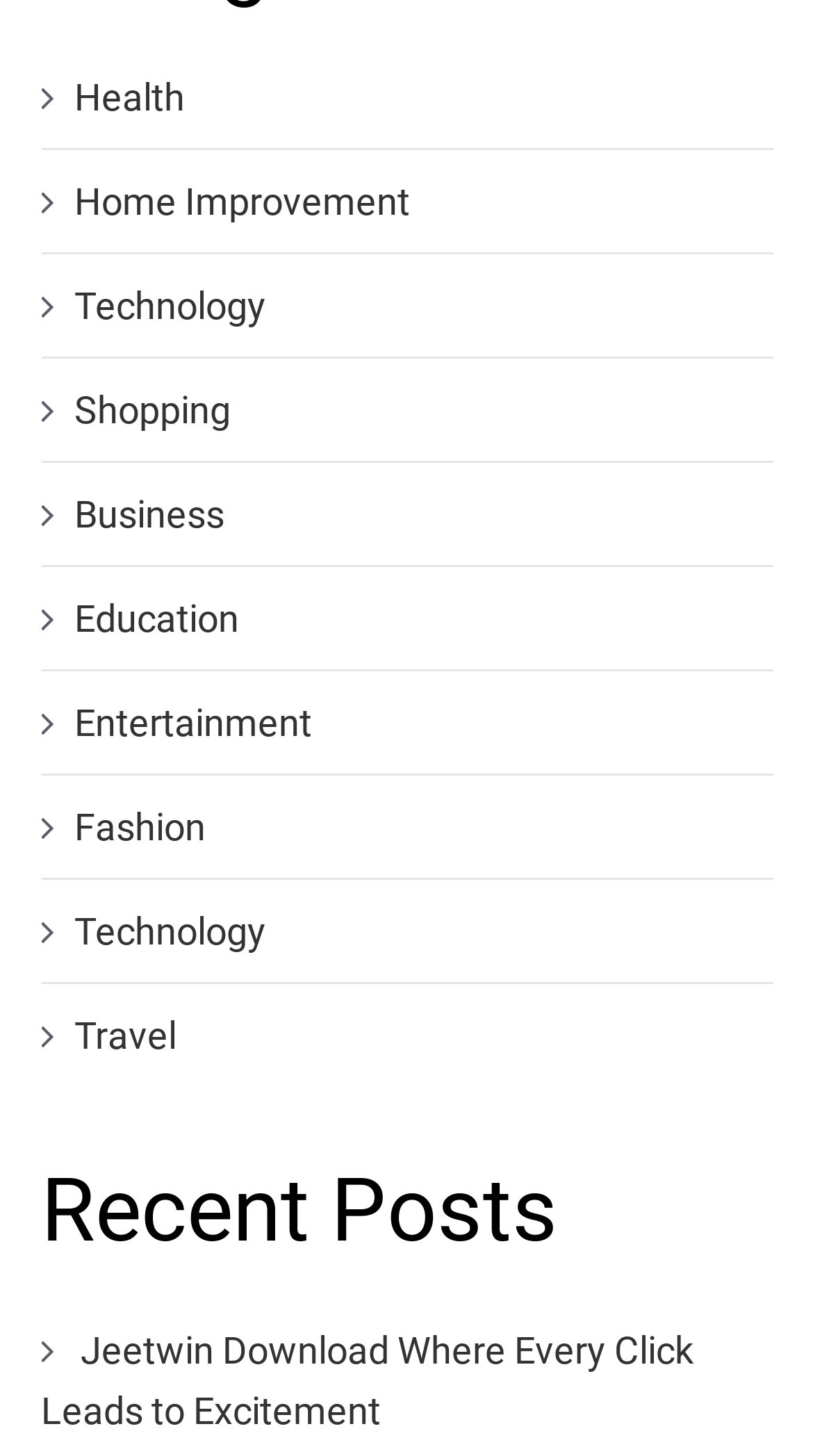Please determine the bounding box coordinates of the clickable area required to carry out the following instruction: "view Recent Posts". The coordinates must be four float numbers between 0 and 1, represented as [left, top, right, bottom].

[0.05, 0.797, 0.95, 0.869]